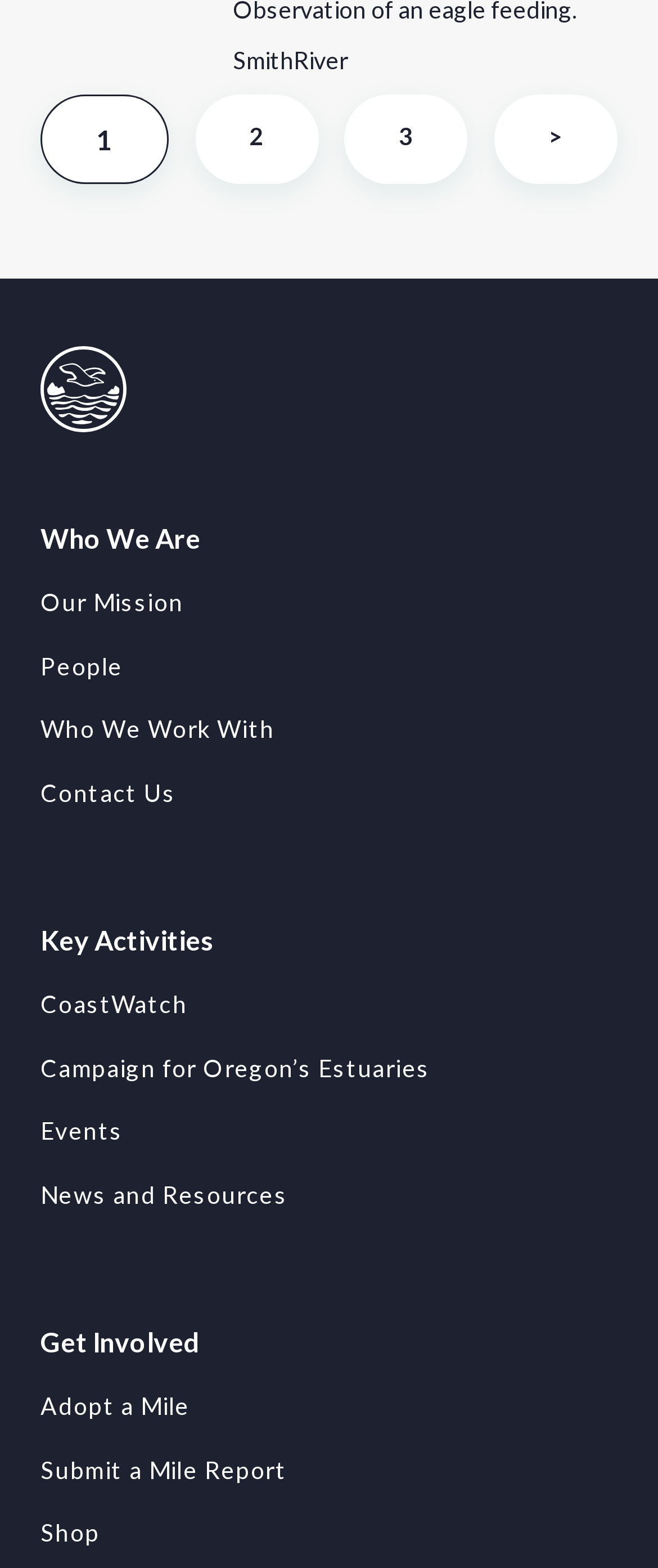How many sections are on the page?
Answer the question using a single word or phrase, according to the image.

3